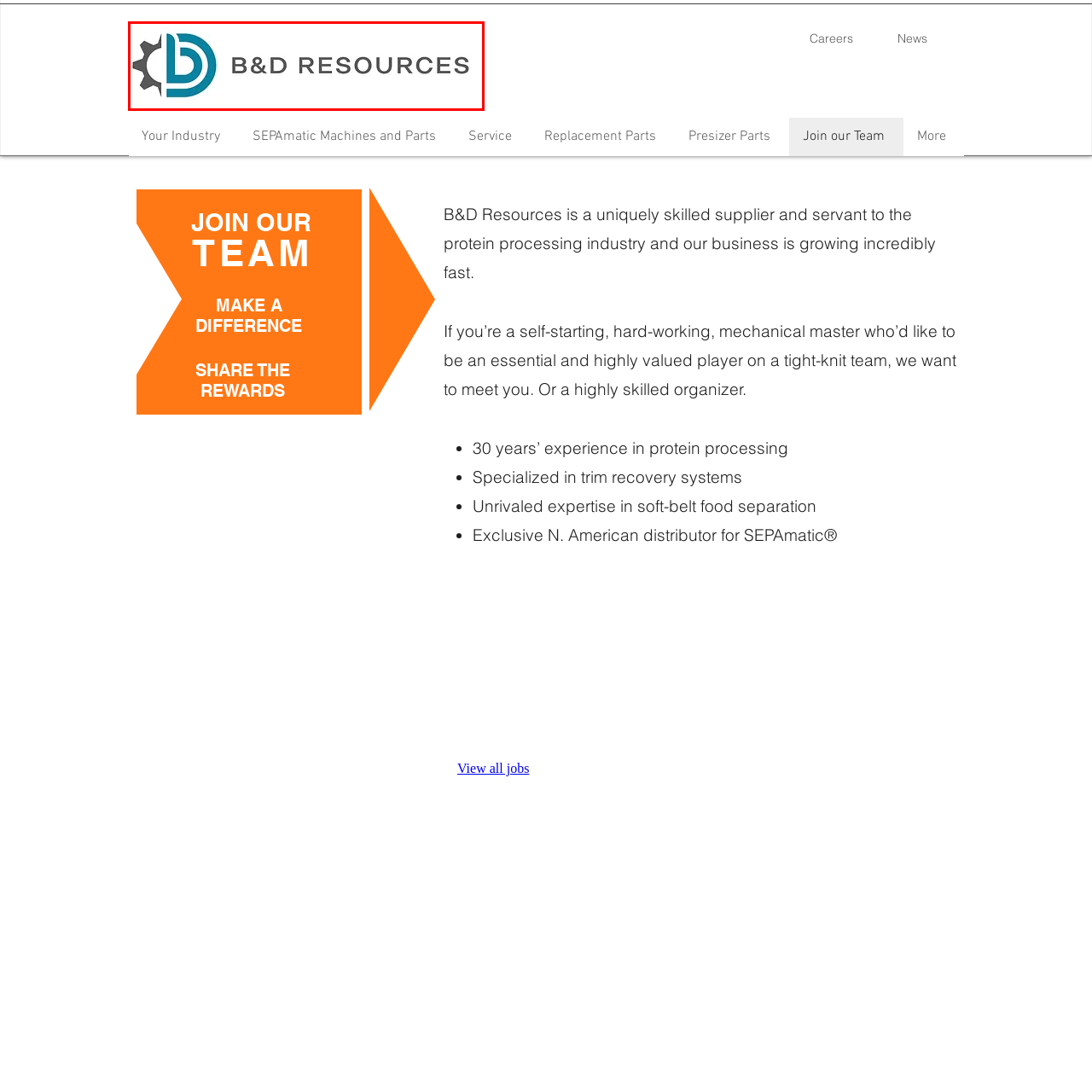Where is the logo positioned on the website?
Focus on the visual details within the red bounding box and provide an in-depth answer based on your observations.

The logo of B&D Resources is prominently displayed on the website under the 'Join our Team' section, which symbolizes the company's commitment to expanding its workforce and attracting dedicated professionals who want to contribute to their rapidly growing business.